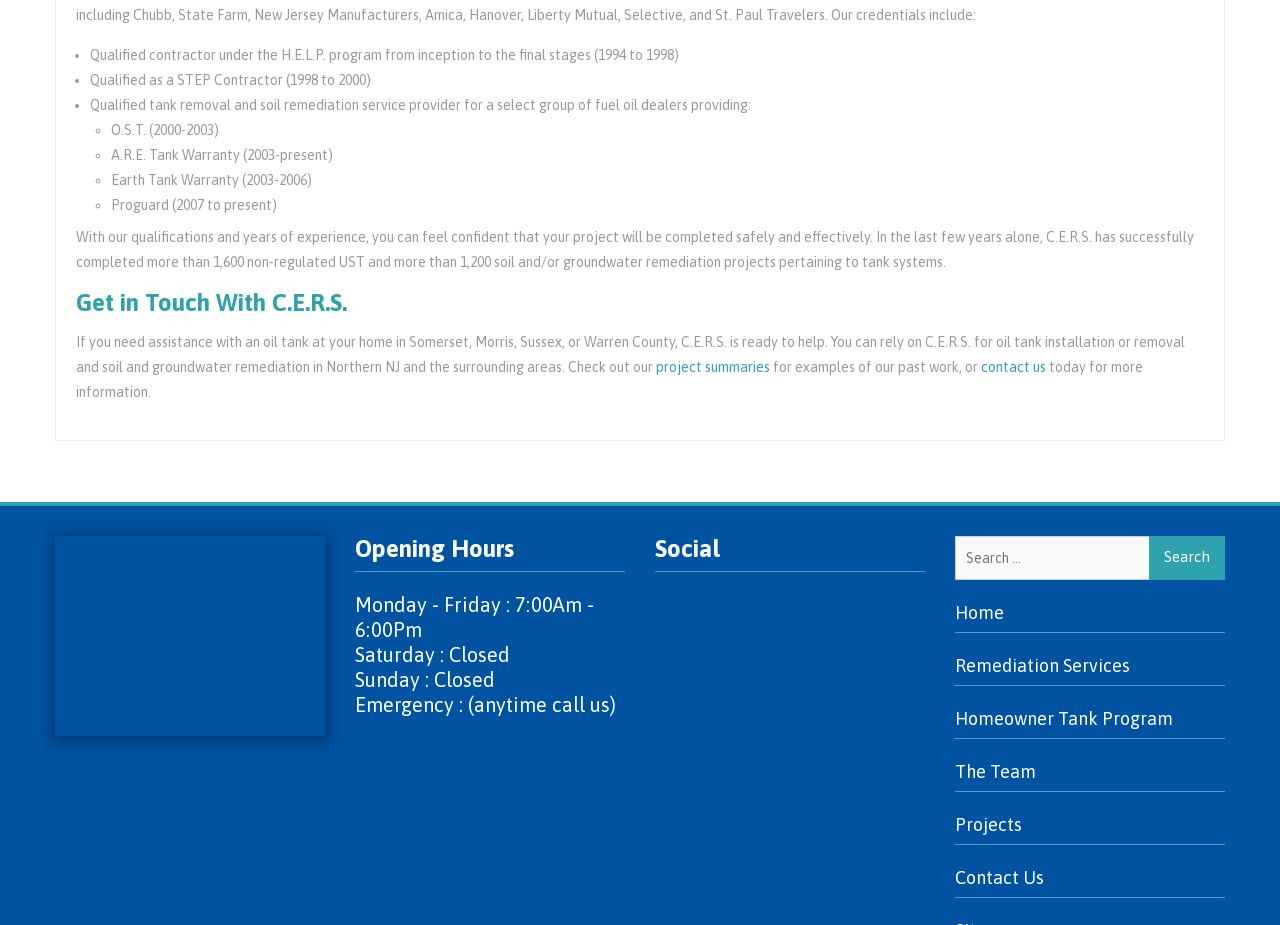Please specify the bounding box coordinates of the clickable region to carry out the following instruction: "Search for something". The coordinates should be four float numbers between 0 and 1, in the format [left, top, right, bottom].

[0.746, 0.579, 0.957, 0.627]